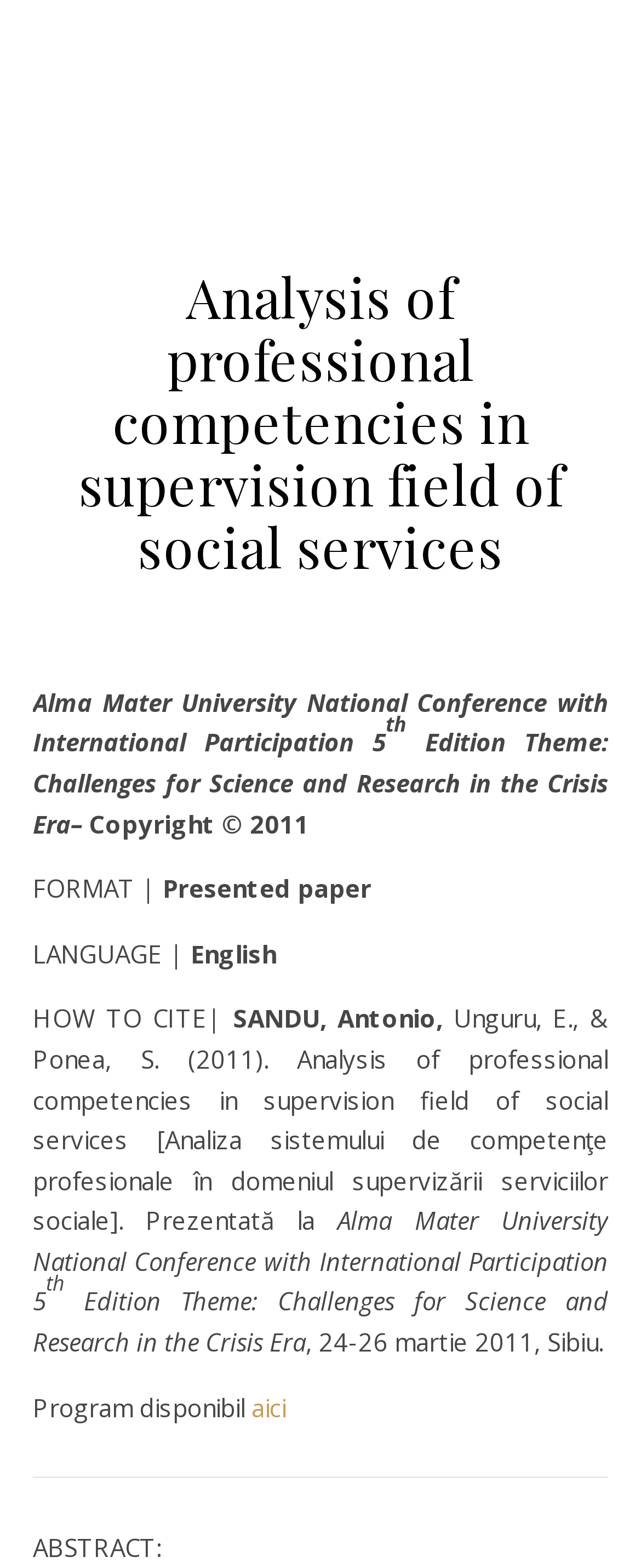Is there a program available for the conference? Based on the screenshot, please respond with a single word or phrase.

Yes